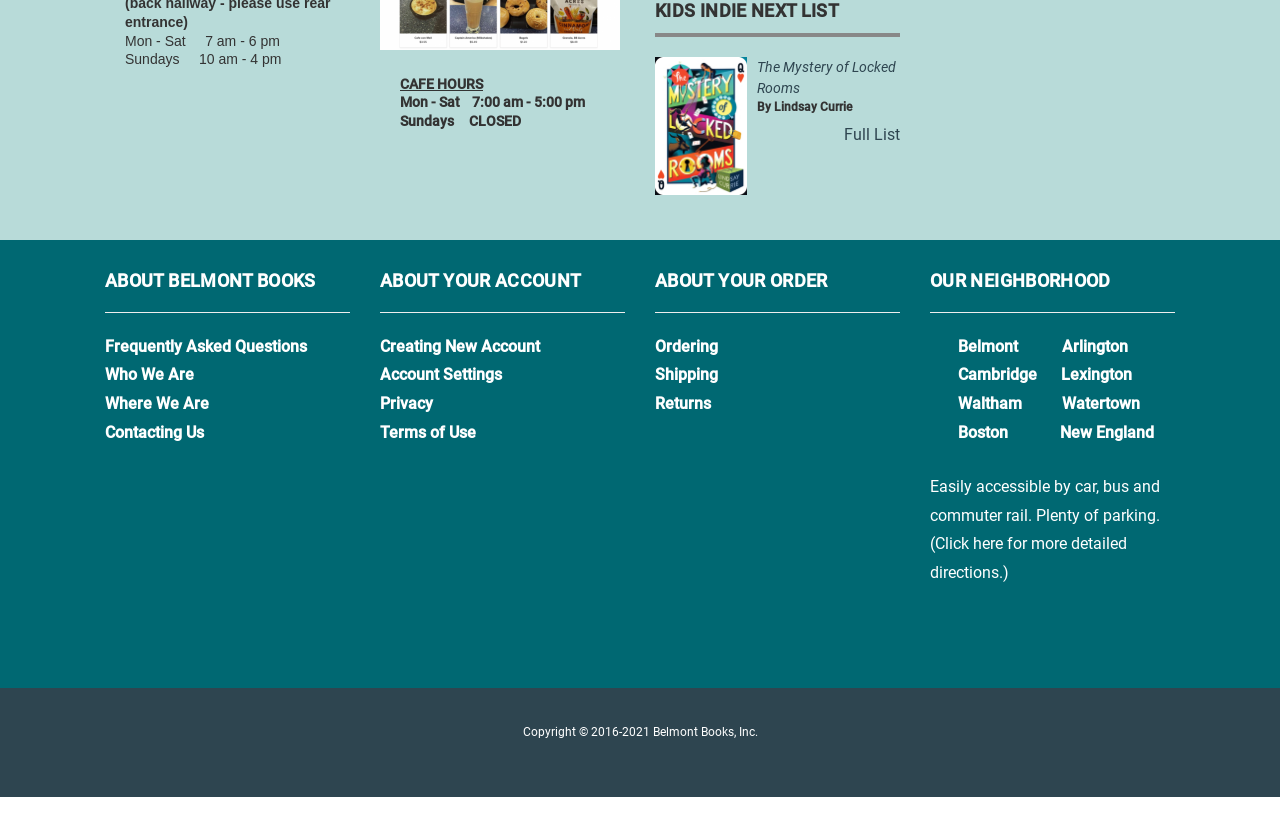Can you provide the bounding box coordinates for the element that should be clicked to implement the instruction: "Learn about Belmont Books"?

[0.082, 0.331, 0.273, 0.357]